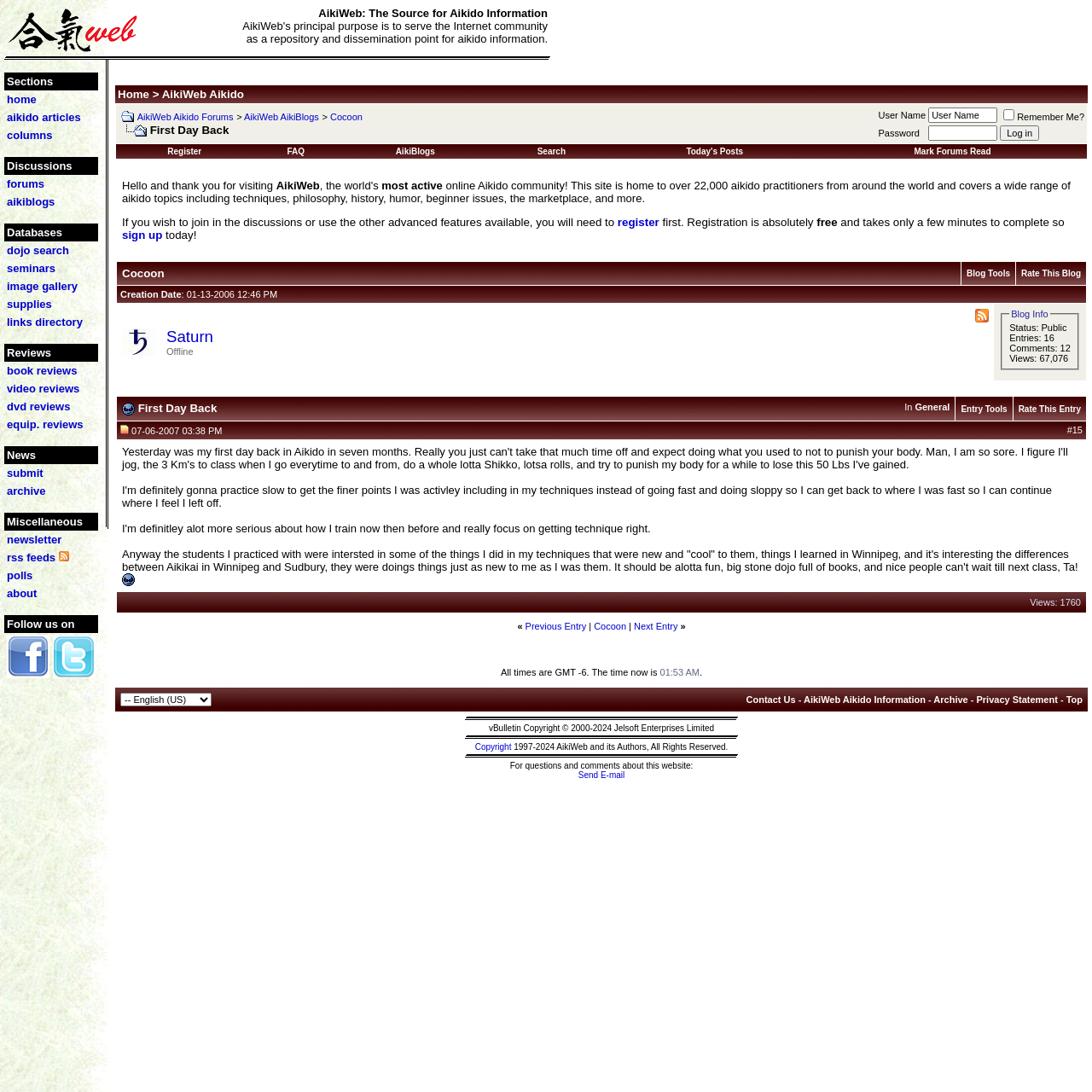What are the main sections of the website?
Look at the webpage screenshot and answer the question with a detailed explanation.

By examining the webpage layout, I found that the main sections of the website are listed horizontally, including Sections, home, aikido articles, columns, Discussions, forums, aikiblogs, Databases, dojo search, seminars, image gallery, supplies, links directory, Reviews, News, and submit.